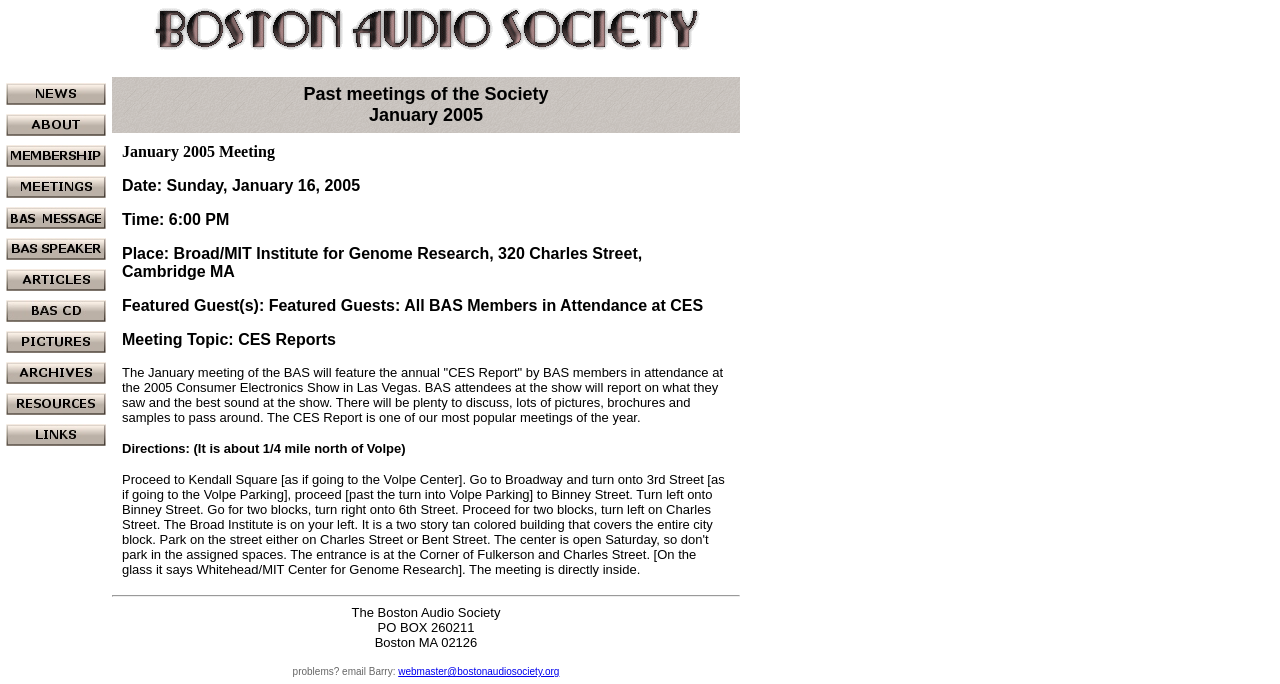Provide a short, one-word or phrase answer to the question below:
What is the date of the January 2005 meeting?

Sunday, January 16, 2005